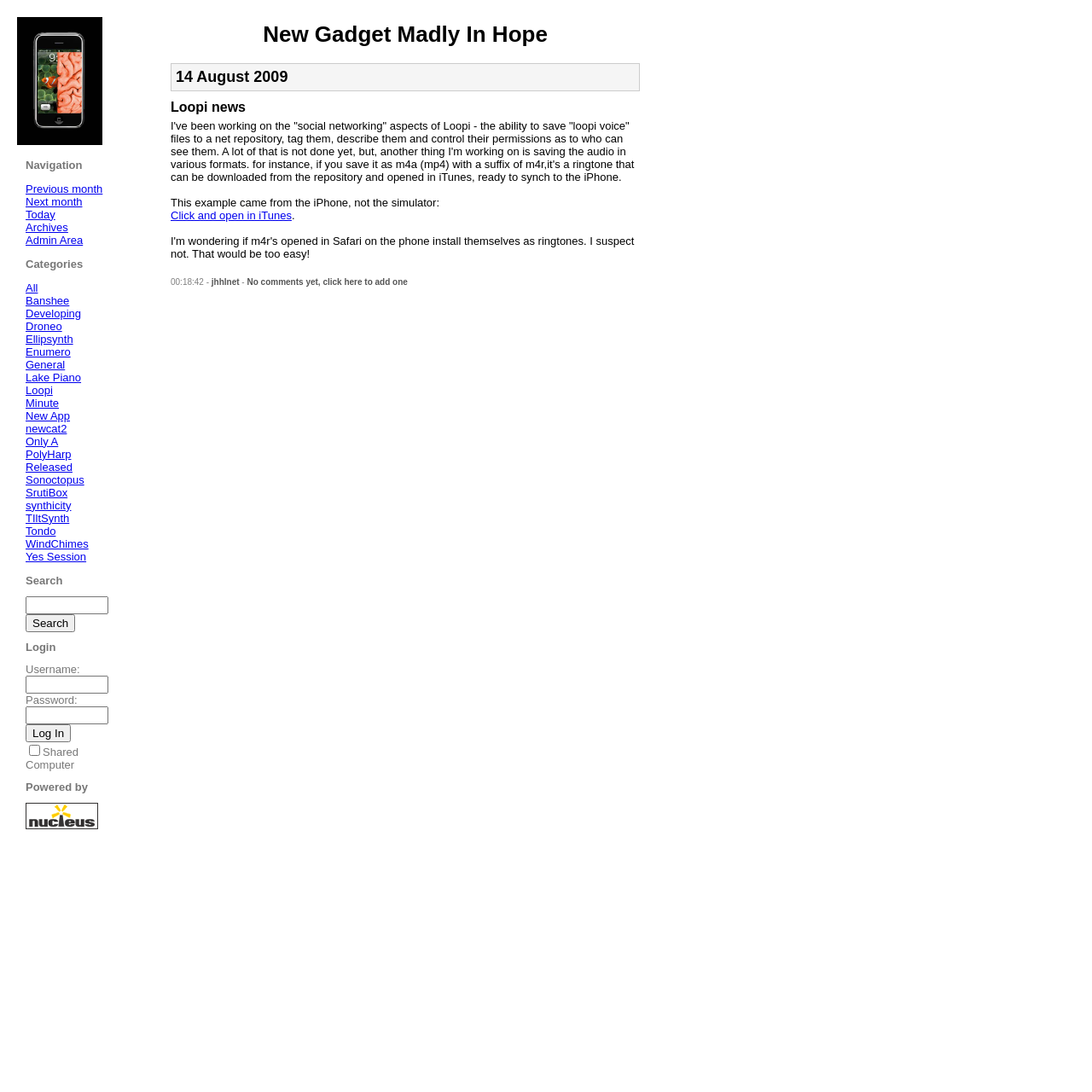Answer the question below using just one word or a short phrase: 
What is the name of the image located at the top left corner of the webpage?

Madly In Hope